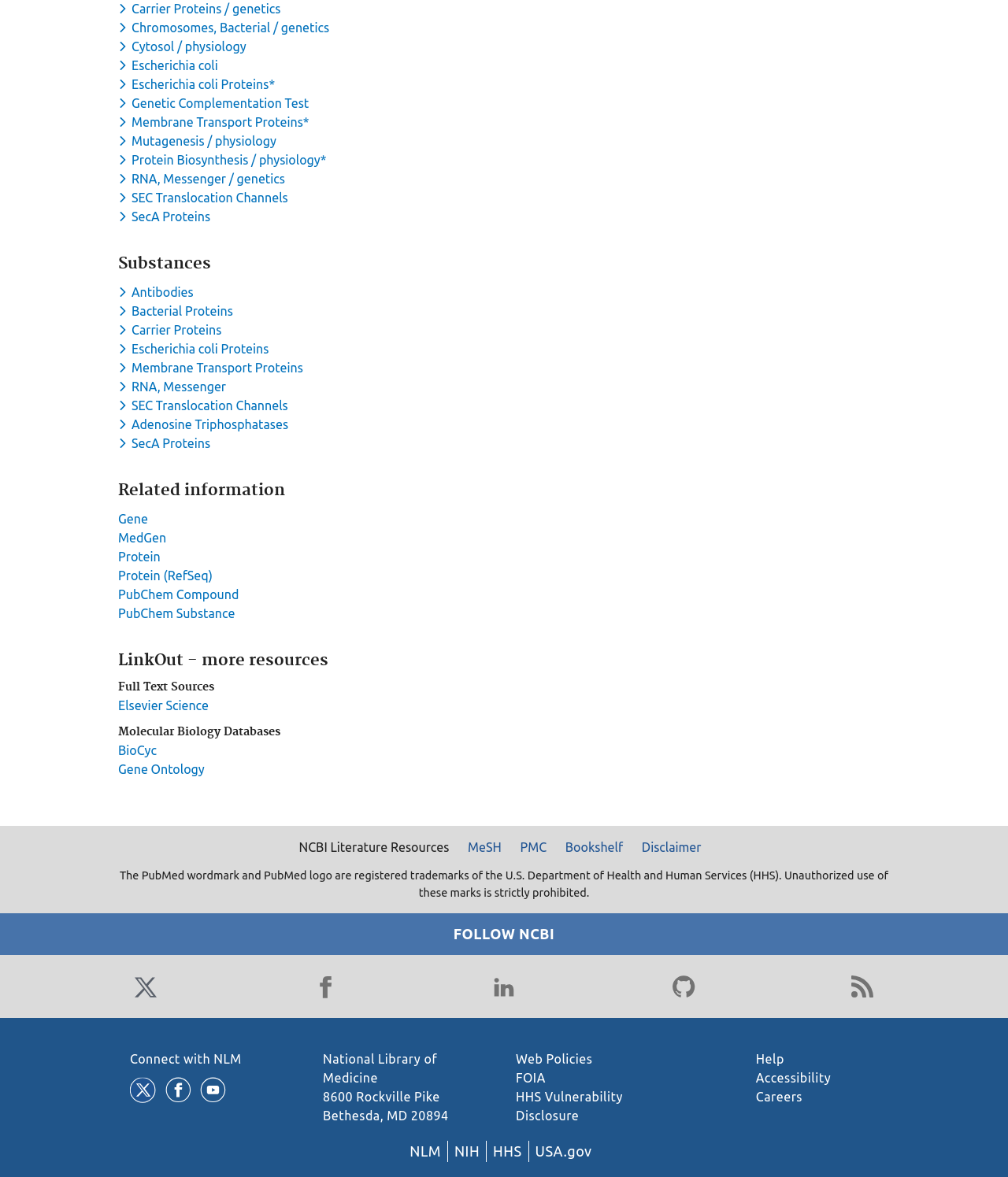Find the bounding box coordinates of the element you need to click on to perform this action: 'View Gene information'. The coordinates should be represented by four float values between 0 and 1, in the format [left, top, right, bottom].

[0.117, 0.435, 0.147, 0.447]